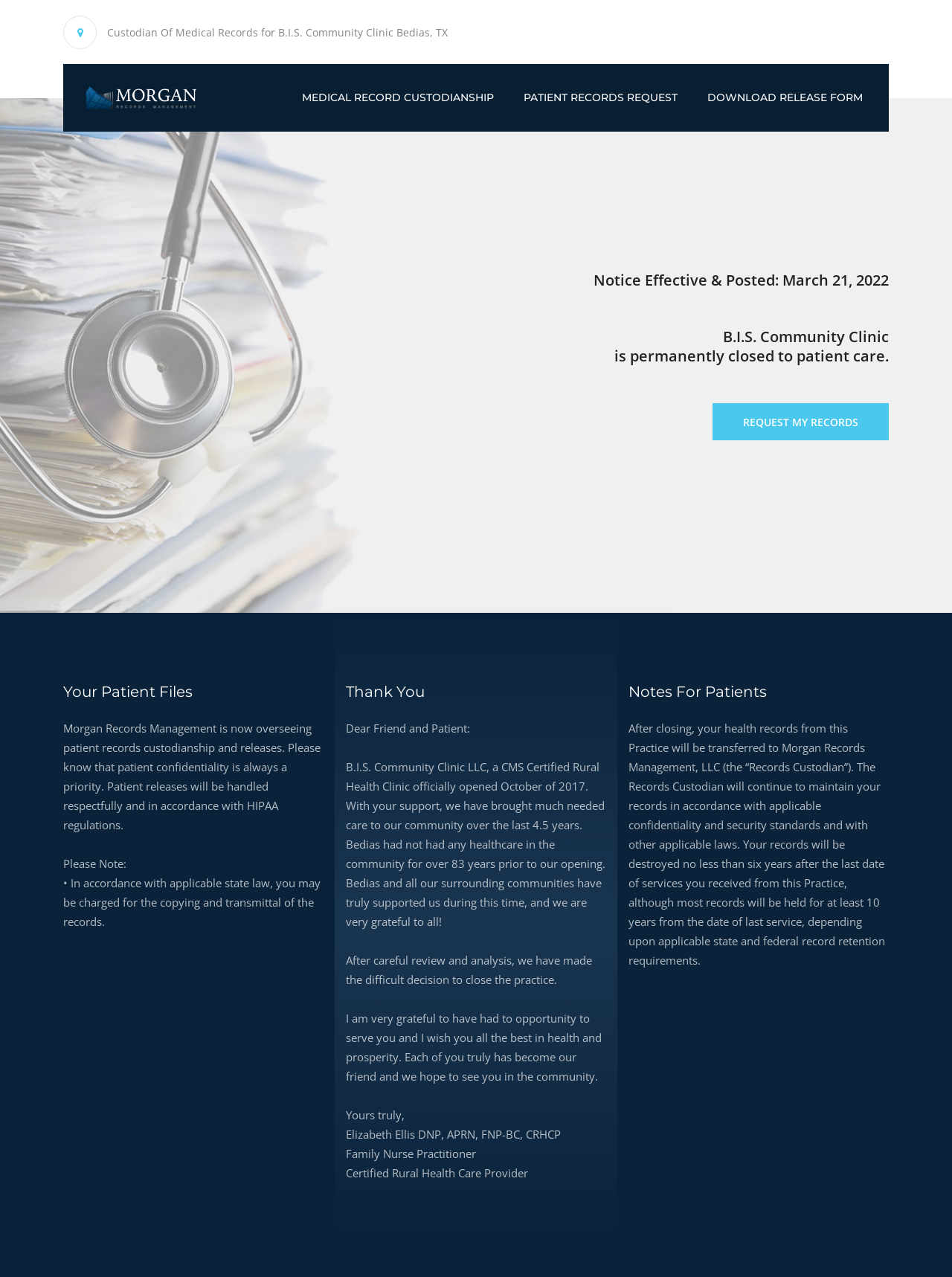What is the name of the clinic?
Please answer the question with a detailed response using the information from the screenshot.

The name of the clinic can be found in the static text element 'Custodian Of Medical Records for B.I.S. Community Clinic Bedias, TX' and also in the static text element 'B.I.S. Community Clinic'.